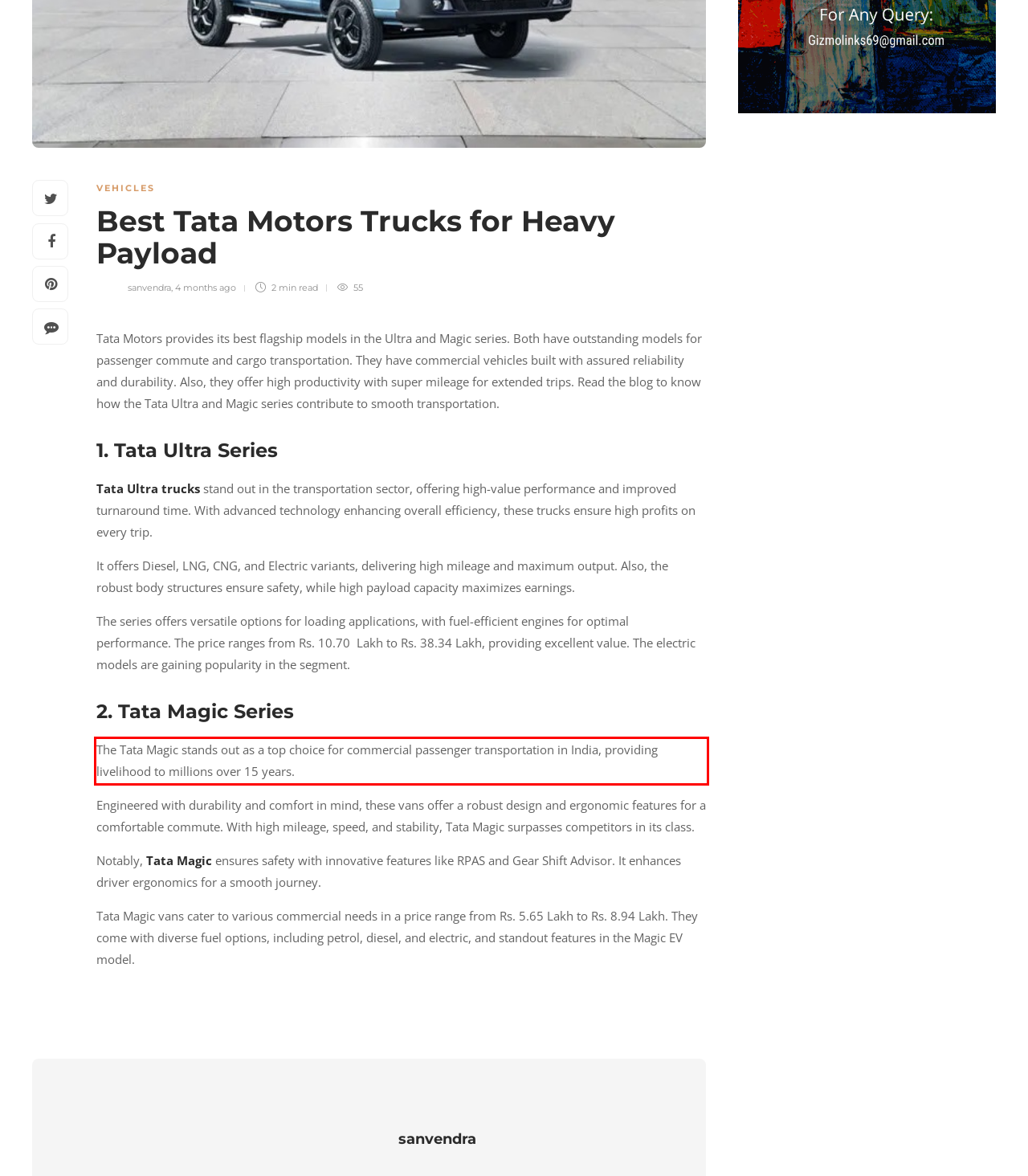You are provided with a screenshot of a webpage that includes a UI element enclosed in a red rectangle. Extract the text content inside this red rectangle.

The Tata Magic stands out as a top choice for commercial passenger transportation in India, providing livelihood to millions over 15 years.